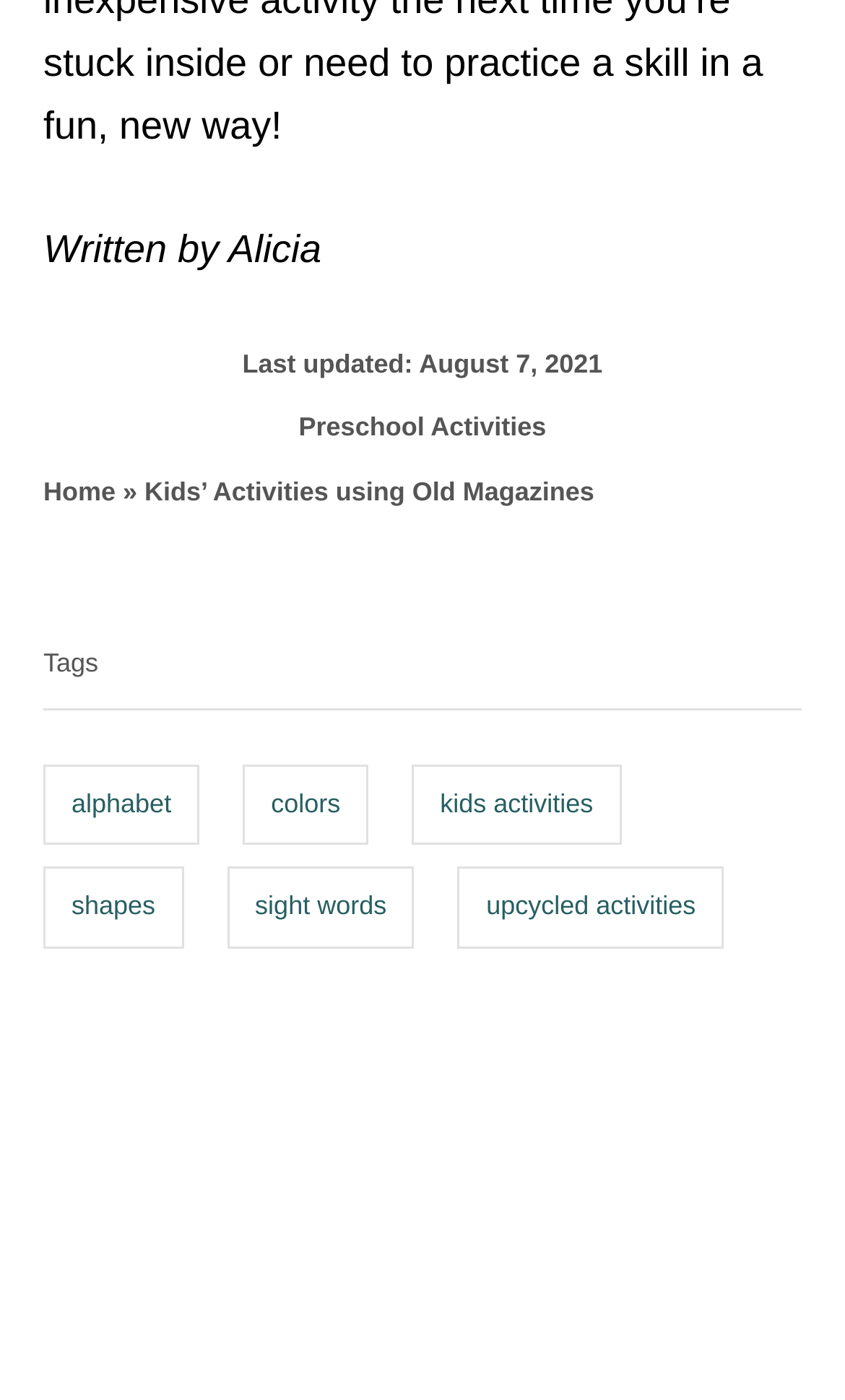Answer the following in one word or a short phrase: 
What category is the post under?

Preschool Activities